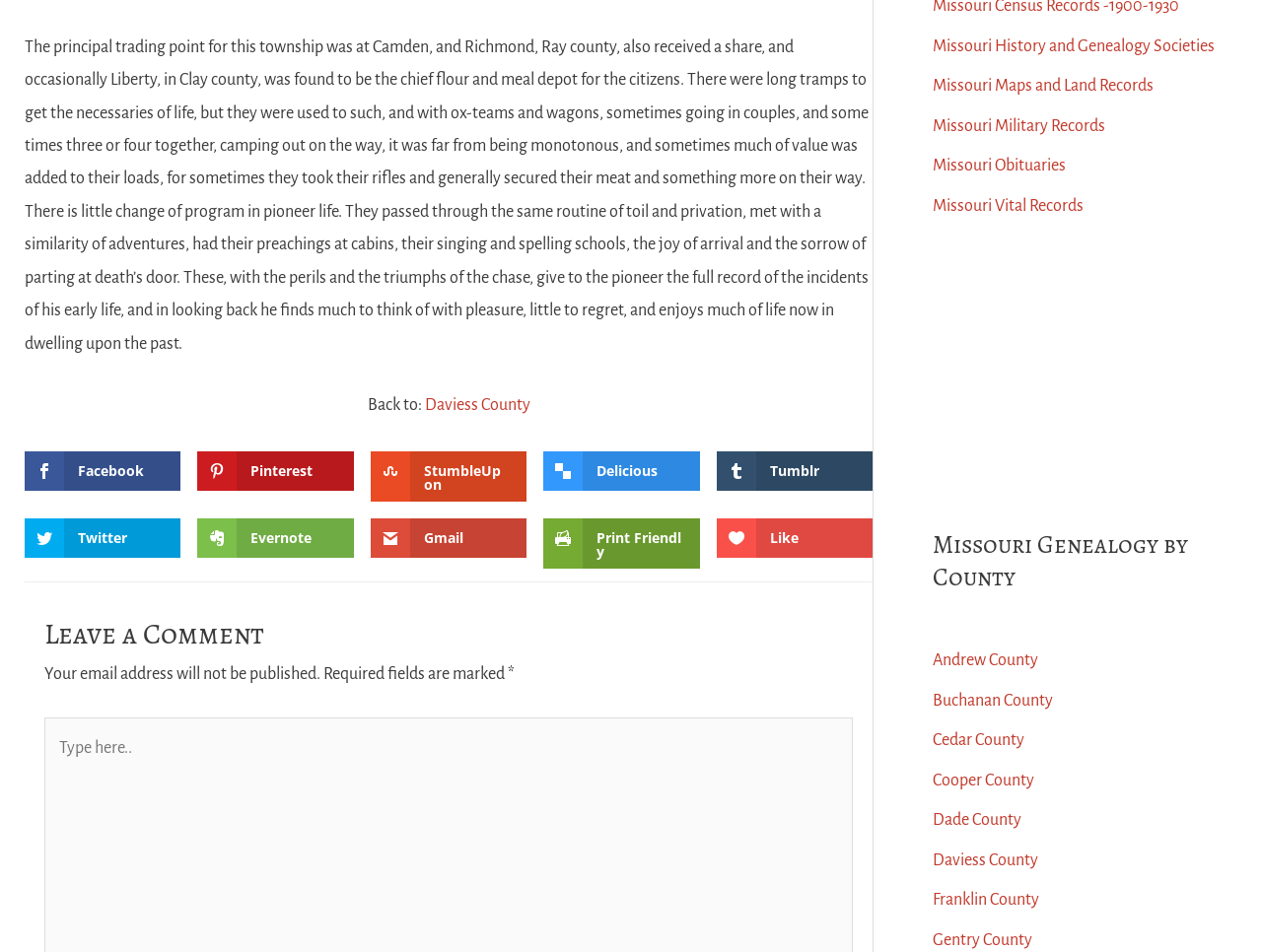Identify and provide the bounding box for the element described by: "Cooper County".

[0.739, 0.81, 0.82, 0.829]